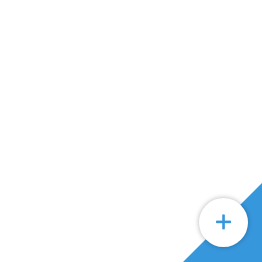Describe every significant element in the image thoroughly.

This image features a professional portrait of Candice Blaney, a realtor affiliated with RE/MAX NOVA. The design showcases her approachable demeanor, which is essential in the real estate industry. Positioned prominently alongside her contact information, including a phone number and email address, the image is likely intended to establish trust and facilitate communication with potential clients. Candice is presented as a knowledgeable and accessible agent, ready to assist with real estate needs in the local market.